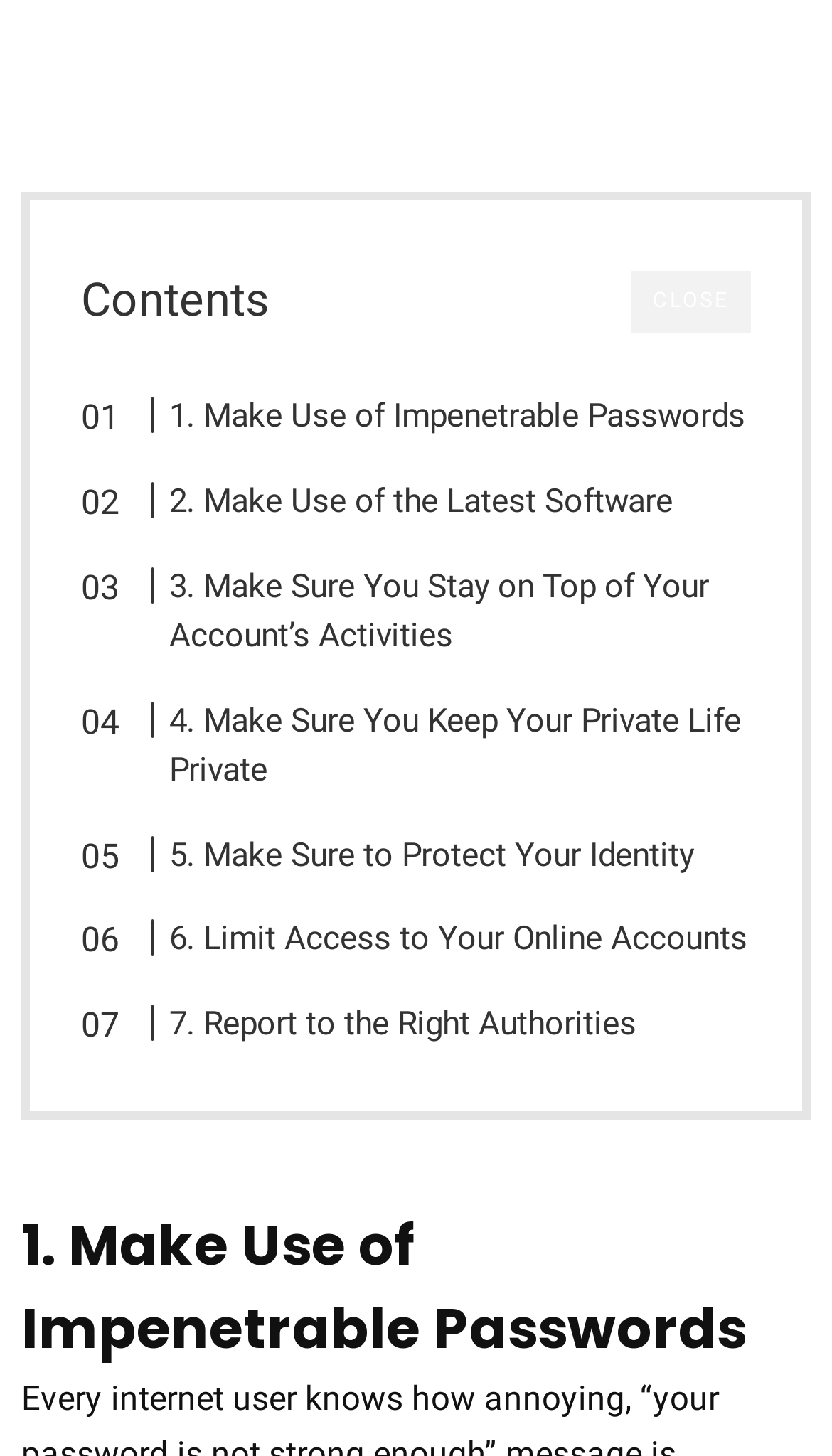What is the last tip for online safety?
Based on the image, answer the question with a single word or brief phrase.

Report to the Right Authorities